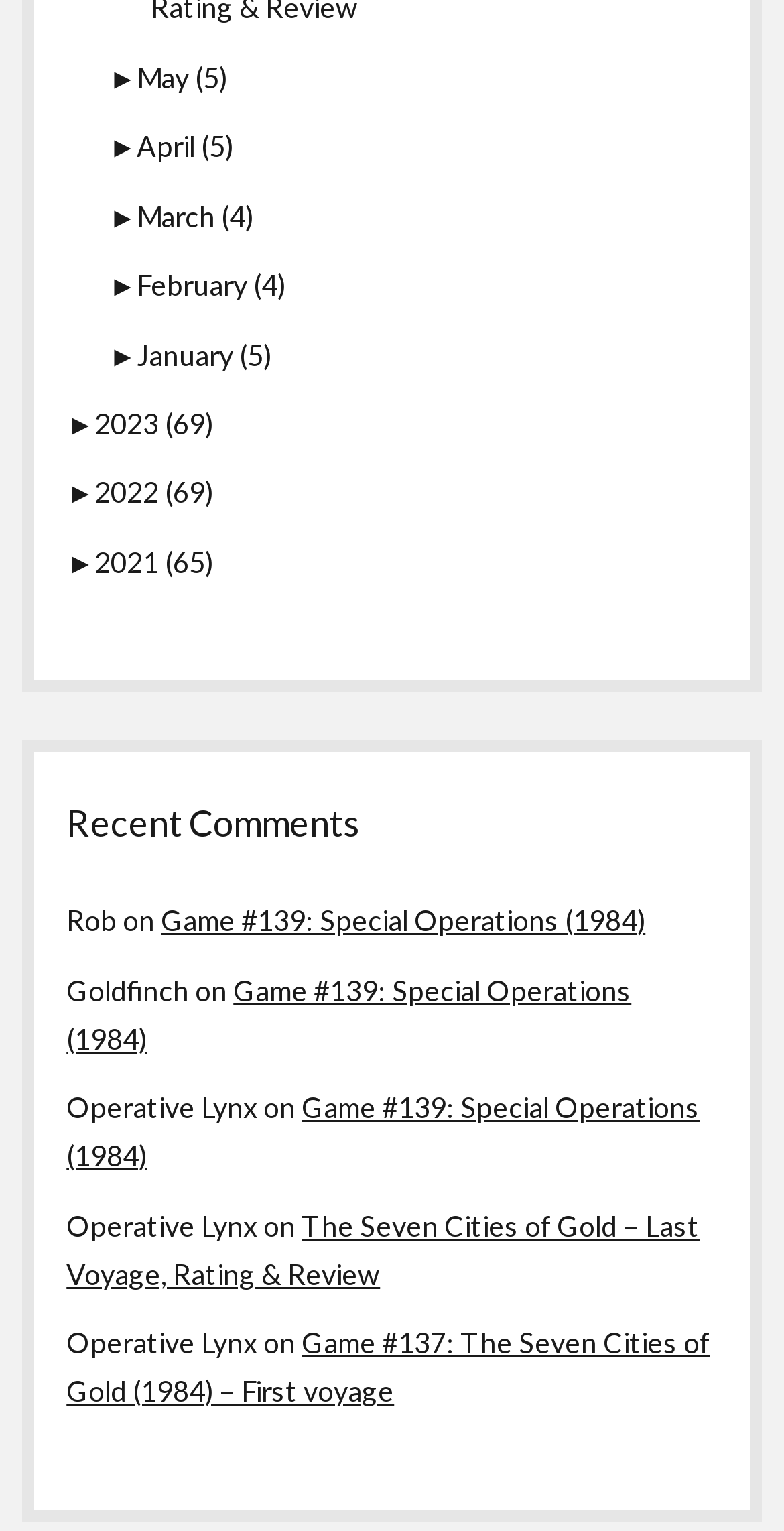Who commented on 'Game #139: Special Operations (1984)'?
Please provide a single word or phrase based on the screenshot.

Rob, Goldfinch, Operative Lynx